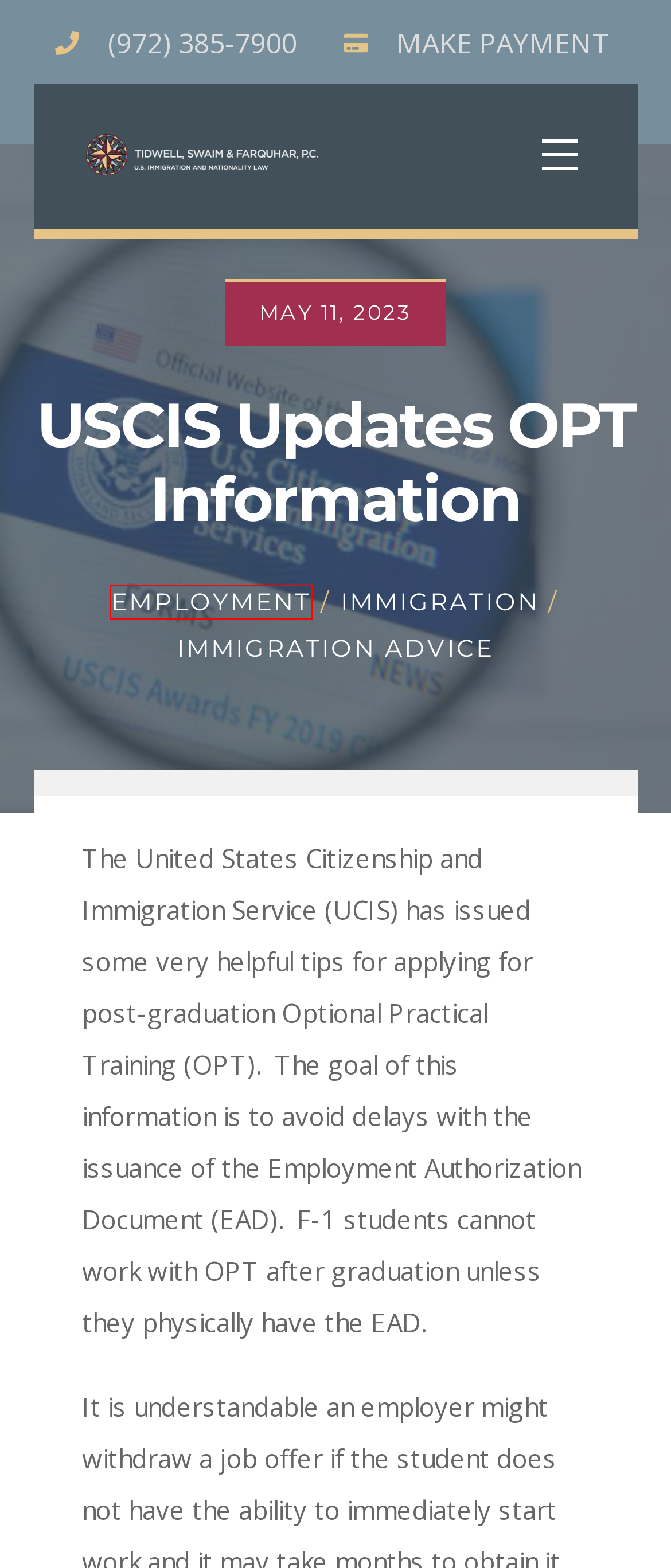You have a screenshot of a webpage with a red rectangle bounding box. Identify the best webpage description that corresponds to the new webpage after clicking the element within the red bounding box. Here are the candidates:
A. Immigration Archives | Tidwell, Swaim & Farquhar
B. Learn More About Us - Tidwell, Swaim and Farquhar
C. Tidwell, Swaim & Farquhar Home Page | Immigration Lawers in Dallas Tx
D. Filing Guidance | USCIS
E. Immigration Advice Archives | Tidwell, Swaim & Farquhar
F. FAQ | Tidwell, Swaim & Farquhar | Immigration Questions and Answers
G. Employment Archives | Tidwell, Swaim & Farquhar
H. LawPay

G